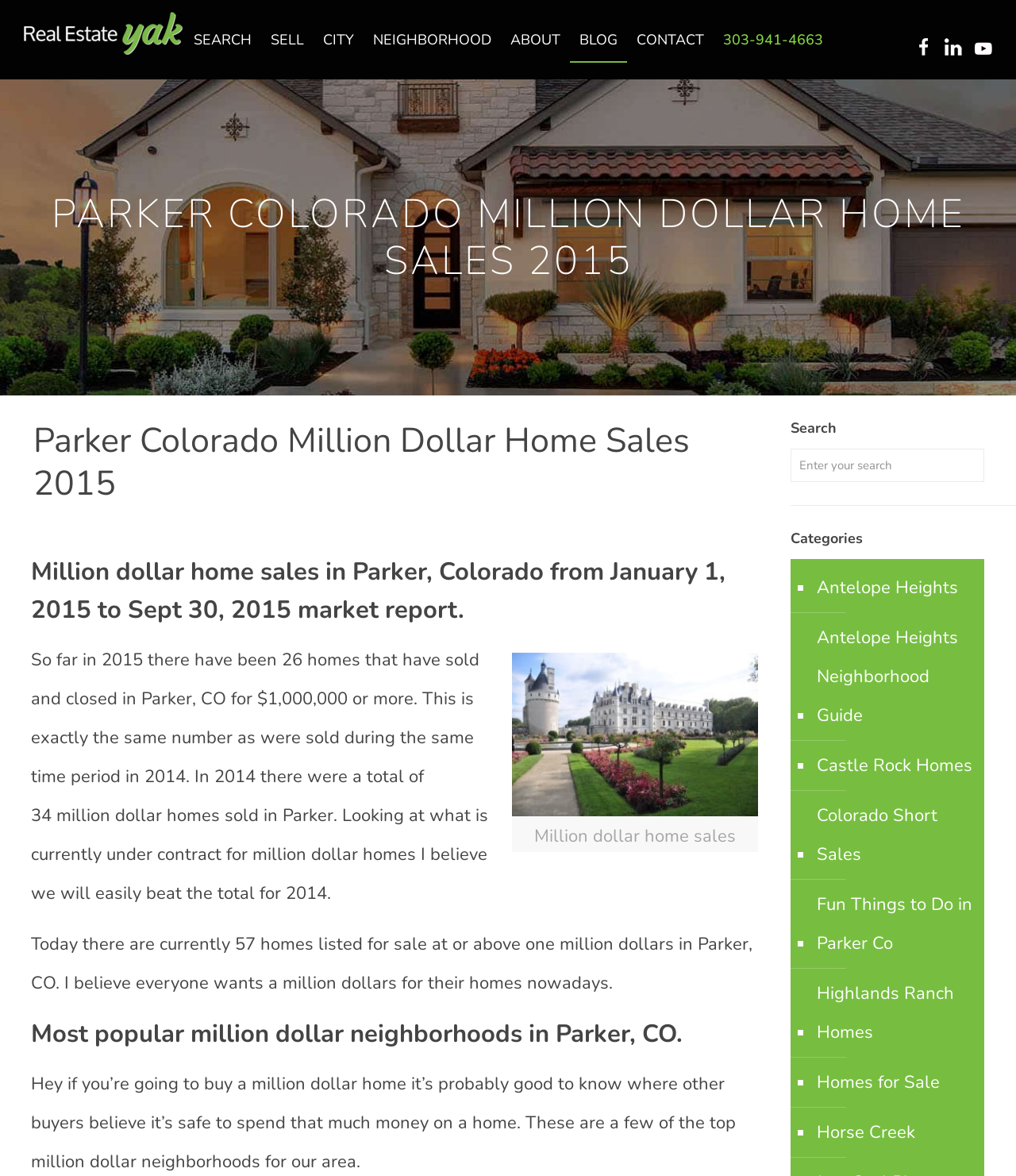Find and generate the main title of the webpage.

Parker Colorado Million Dollar Home Sales 2015